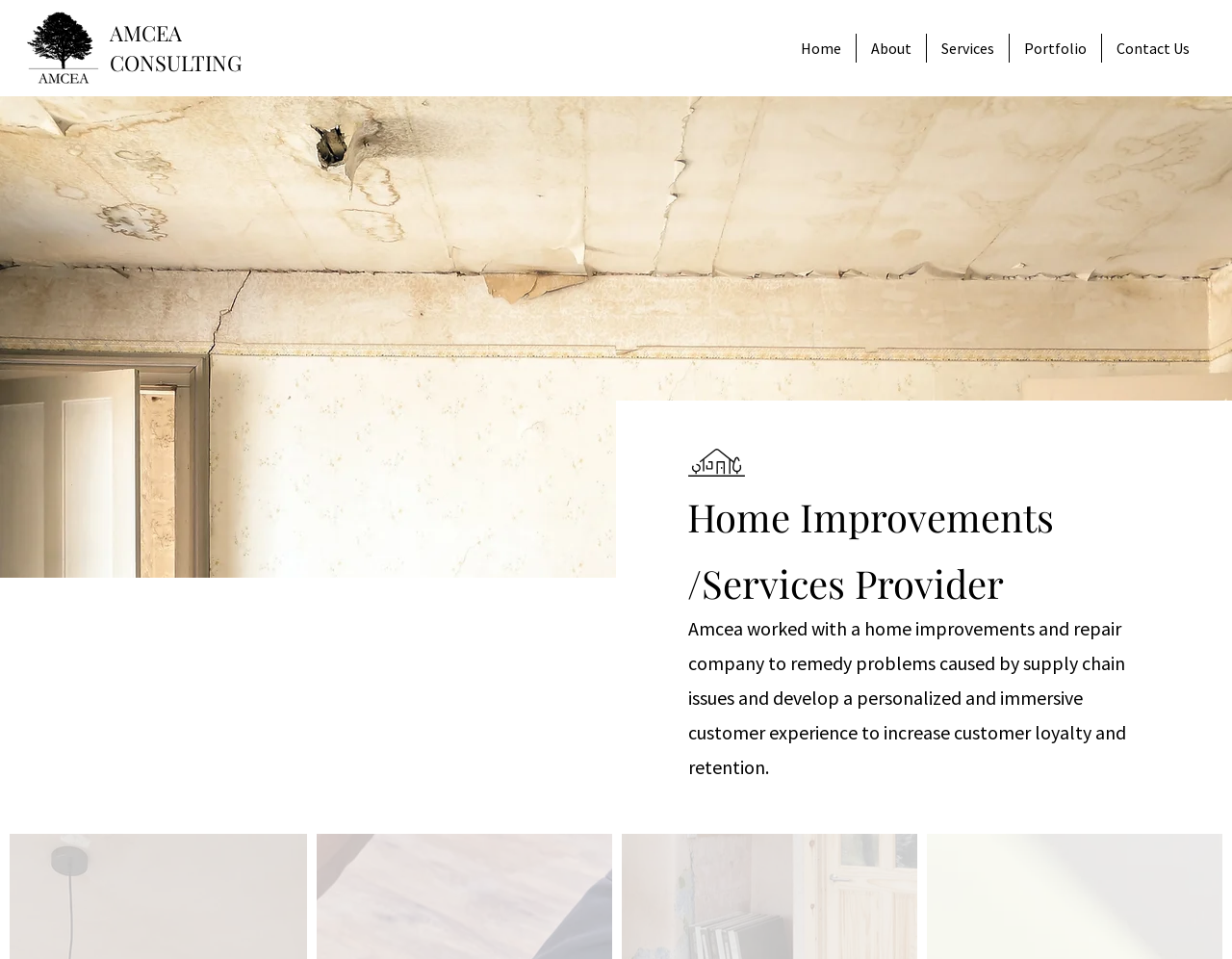Use a single word or phrase to answer the question: What is the main service provided by the company?

Home Improvements